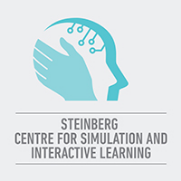Provide a thorough description of what you see in the image.

The image represents the logo of the **Steinberg Centre for Simulation and Interactive Learning**, which highlights the integration of technology in education and training. The logo features a stylized profile of a head, symbolizing the focus on learning and innovation, intertwined with circuitry patterns to signify the incorporation of advanced technology in simulation and interactive learning environments. This center is dedicated to enhancing educational experiences through innovative teaching methods in medical and clinical training.